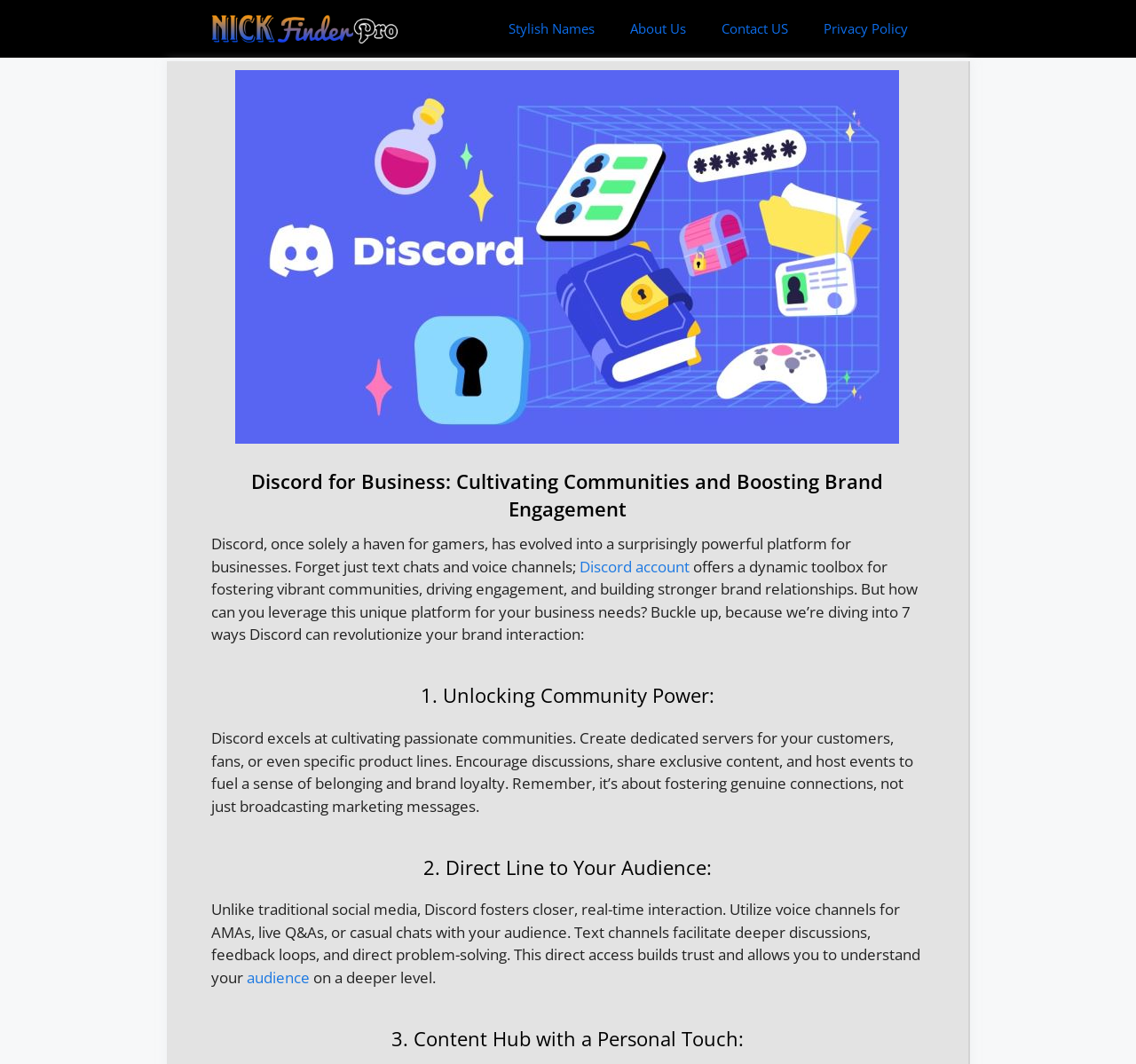Predict the bounding box coordinates of the area that should be clicked to accomplish the following instruction: "Explore Content Hub with a Personal Touch". The bounding box coordinates should consist of four float numbers between 0 and 1, i.e., [left, top, right, bottom].

[0.186, 0.951, 0.813, 0.989]